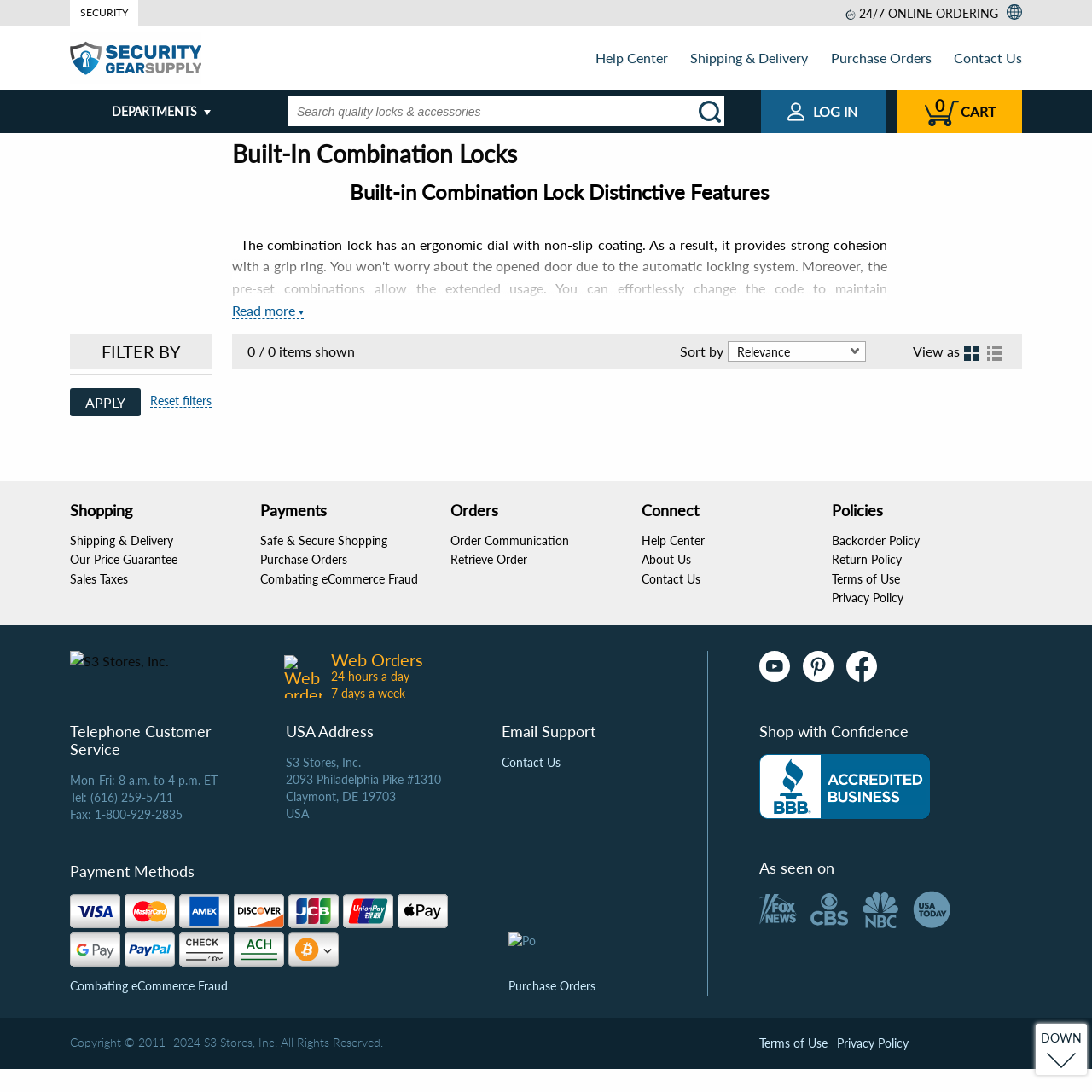What is the purpose of the 'FILTER BY' section?
Look at the image and answer with only one word or phrase.

To filter products